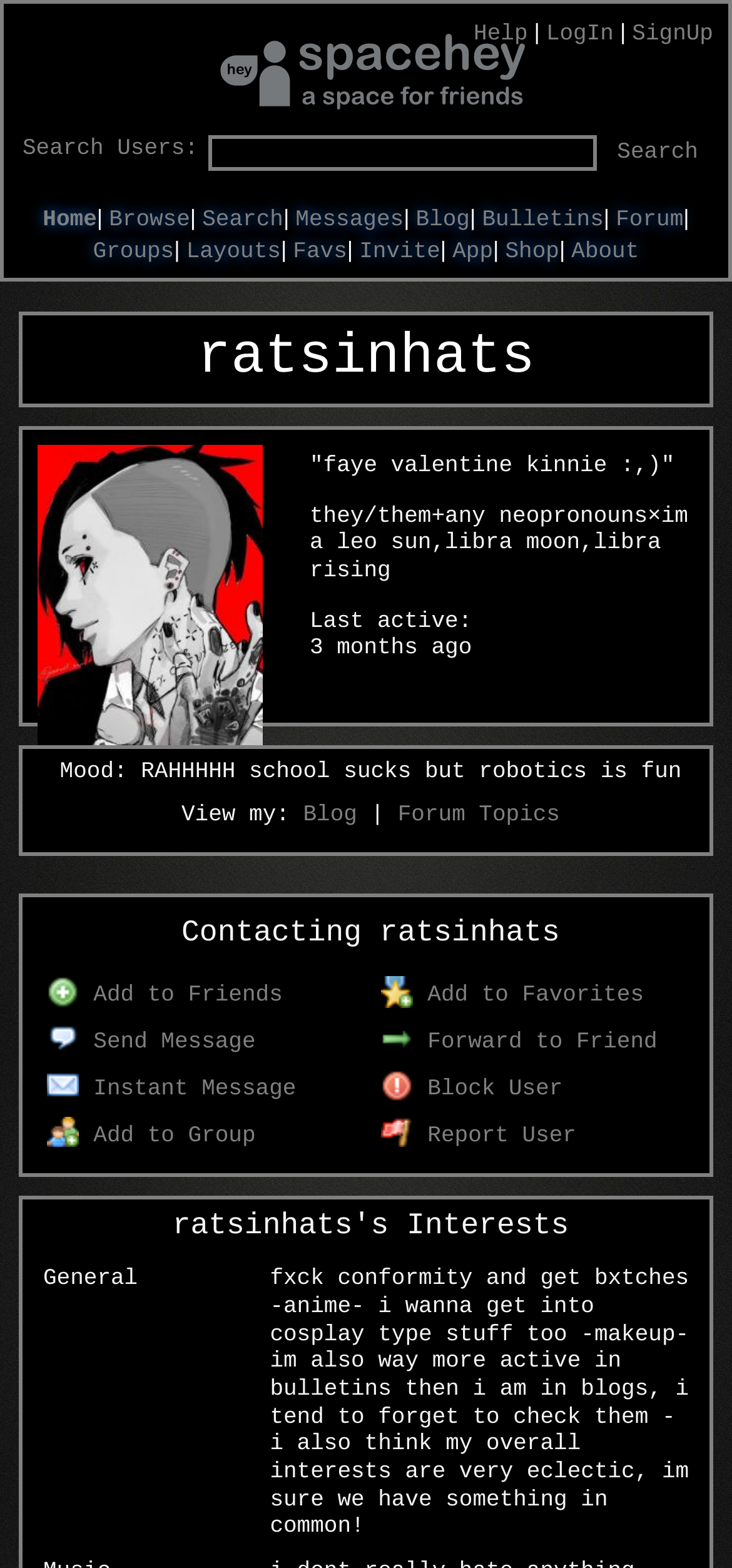Identify the bounding box coordinates for the element you need to click to achieve the following task: "View ratsinhats's profile picture". The coordinates must be four float values ranging from 0 to 1, formatted as [left, top, right, bottom].

[0.051, 0.284, 0.359, 0.475]